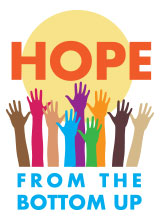Explain the details of the image you are viewing.

The image captures a vibrant logo for the initiative titled "Hope From The Bottom Up." Central to the design is the word "HOPE," prominently displayed in large, bold, orange letters, symbolizing optimism and positivity. Behind the text, a bright yellow circle represents the sun, radiating warmth and encouragement. Surrounding the word are raised hands in diverse colors—ranging from purple, blue, green, to pink—emphasizing inclusivity and community involvement. The phrase "FROM THE BOTTOM UP," rendered in bold blue letters beneath "HOPE," reinforces the message of grassroots support and collective empowerment. This logo encapsulates a mission focused on fostering hope, unity, and active participation in uplifting communities.